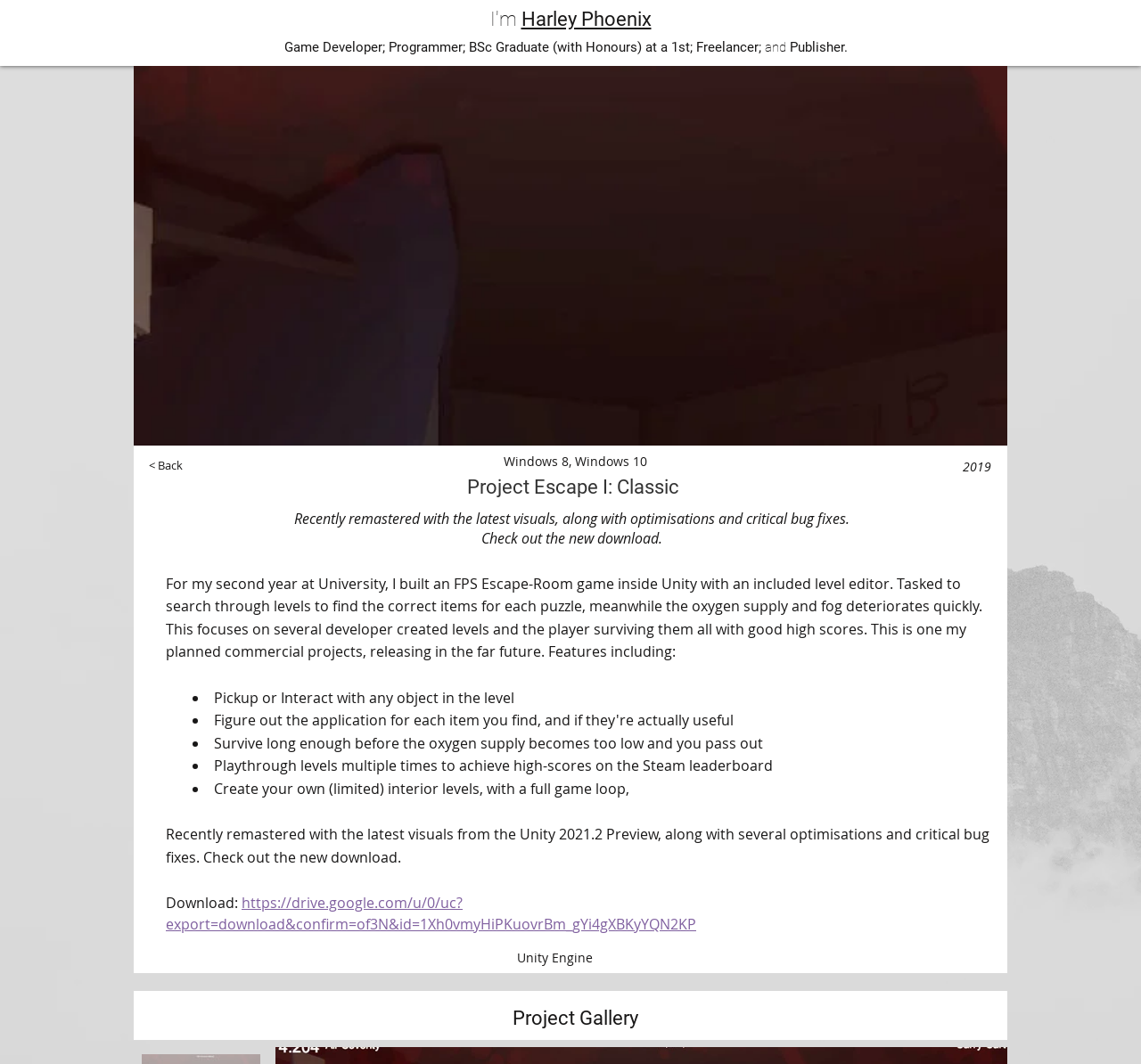Please extract and provide the main headline of the webpage.

I'm Harley Phoenix